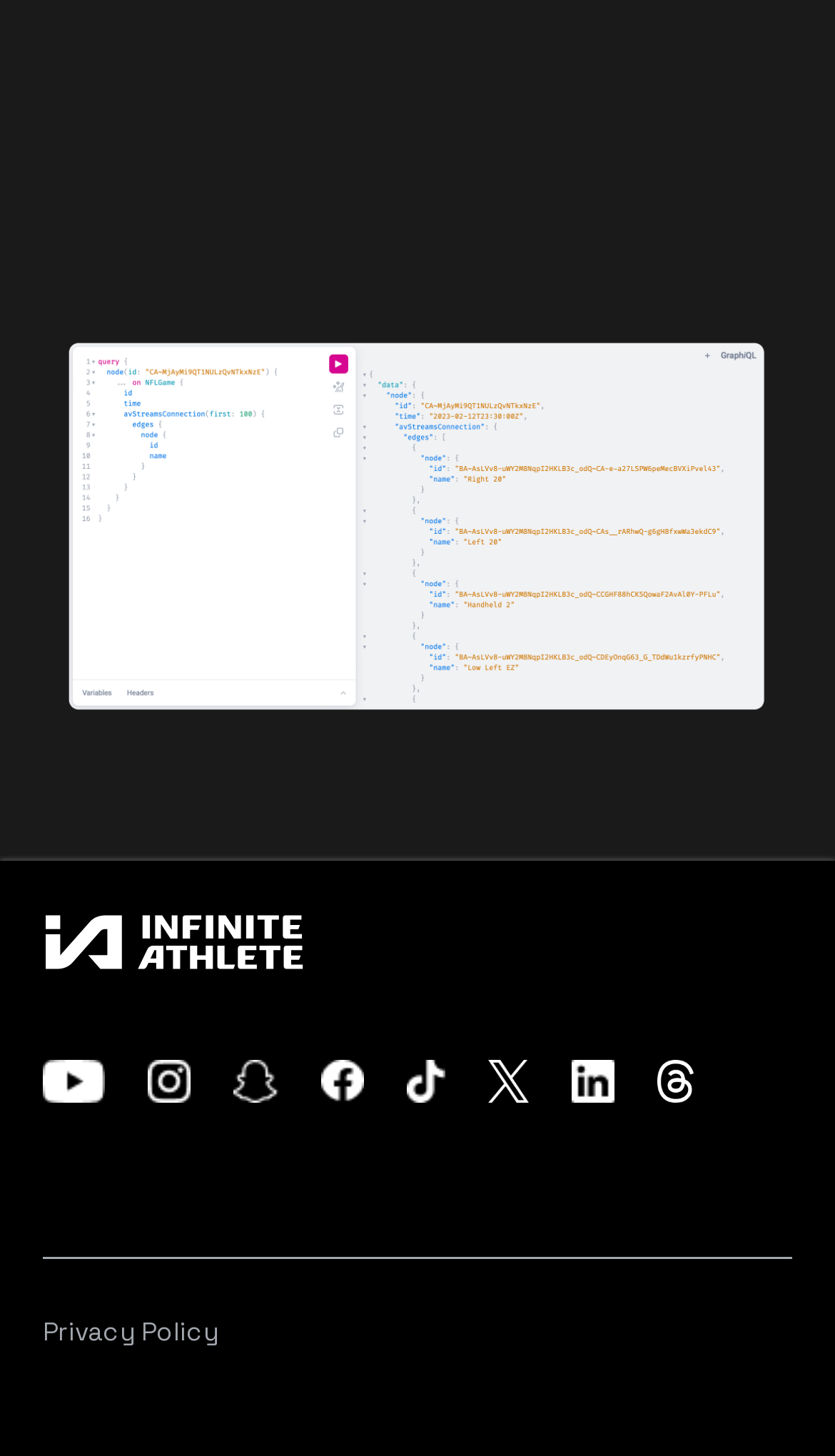Can you determine the bounding box coordinates of the area that needs to be clicked to fulfill the following instruction: "Visit the 'Infinite Athlete' website"?

[0.051, 0.625, 0.367, 0.681]